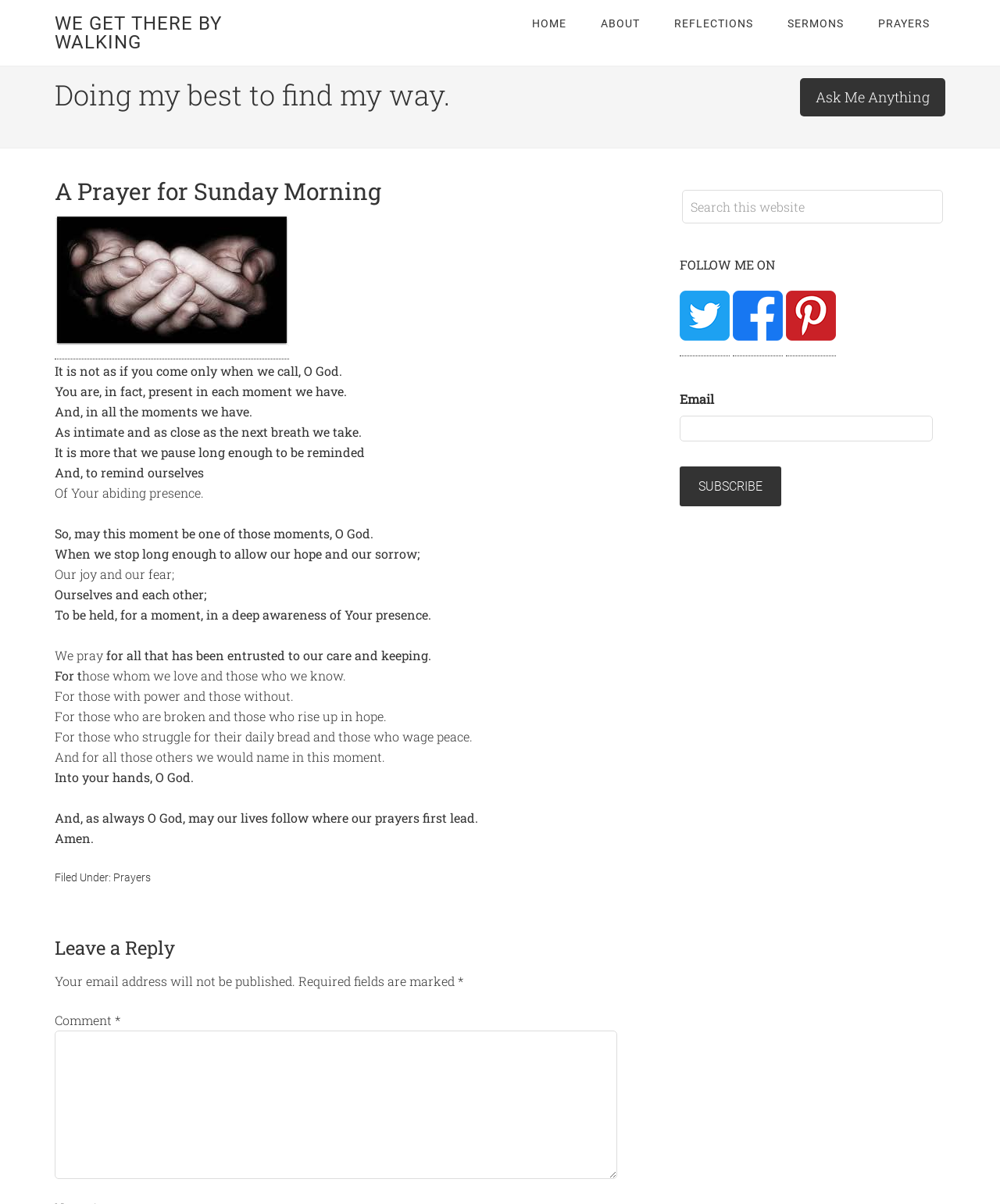Locate the bounding box of the UI element described in the following text: "Ask Me Anything".

[0.8, 0.065, 0.945, 0.097]